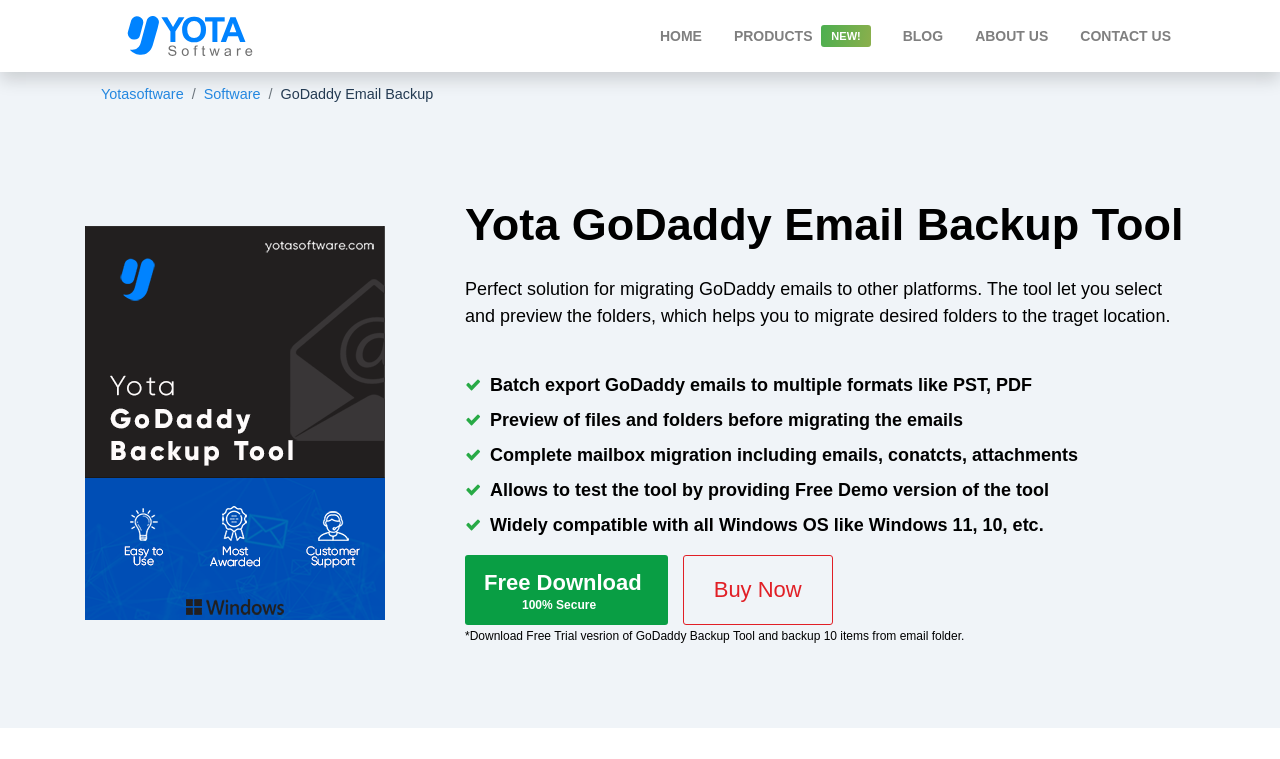Generate a comprehensive description of the webpage content.

The webpage is about the GoDaddy Email Backup Tool, a utility that helps download emails from GoDaddy Webmail to a local PC in various email formats. 

At the top left corner, there is a logo image and a link to the logo. Next to the logo, there are navigation links to 'HOME', 'PRODUCTS', 'BLOG', 'ABOUT US', and 'CONTACT US'. Below the logo, there are two more links to 'Yotasoftware' and 'Software'. 

On the left side, there is a large image related to the best GoDaddy backup tool. To the right of the image, there is a heading that reads 'Yota GoDaddy Email Backup Tool'. Below the heading, there is a paragraph describing the tool as a perfect solution for migrating GoDaddy emails to other platforms. 

Further down, there are four paragraphs highlighting the key features of the tool, including batch export of emails to multiple formats, preview of files and folders before migration, complete mailbox migration, and a free demo version. 

On the right side of these paragraphs, there are two prominent buttons, one for 'Free Download 100% Secure' and another for 'Buy Now'. Below these buttons, there is a note about downloading a free trial version of the GoDaddy Backup Tool, which allows backing up 10 items from an email folder.